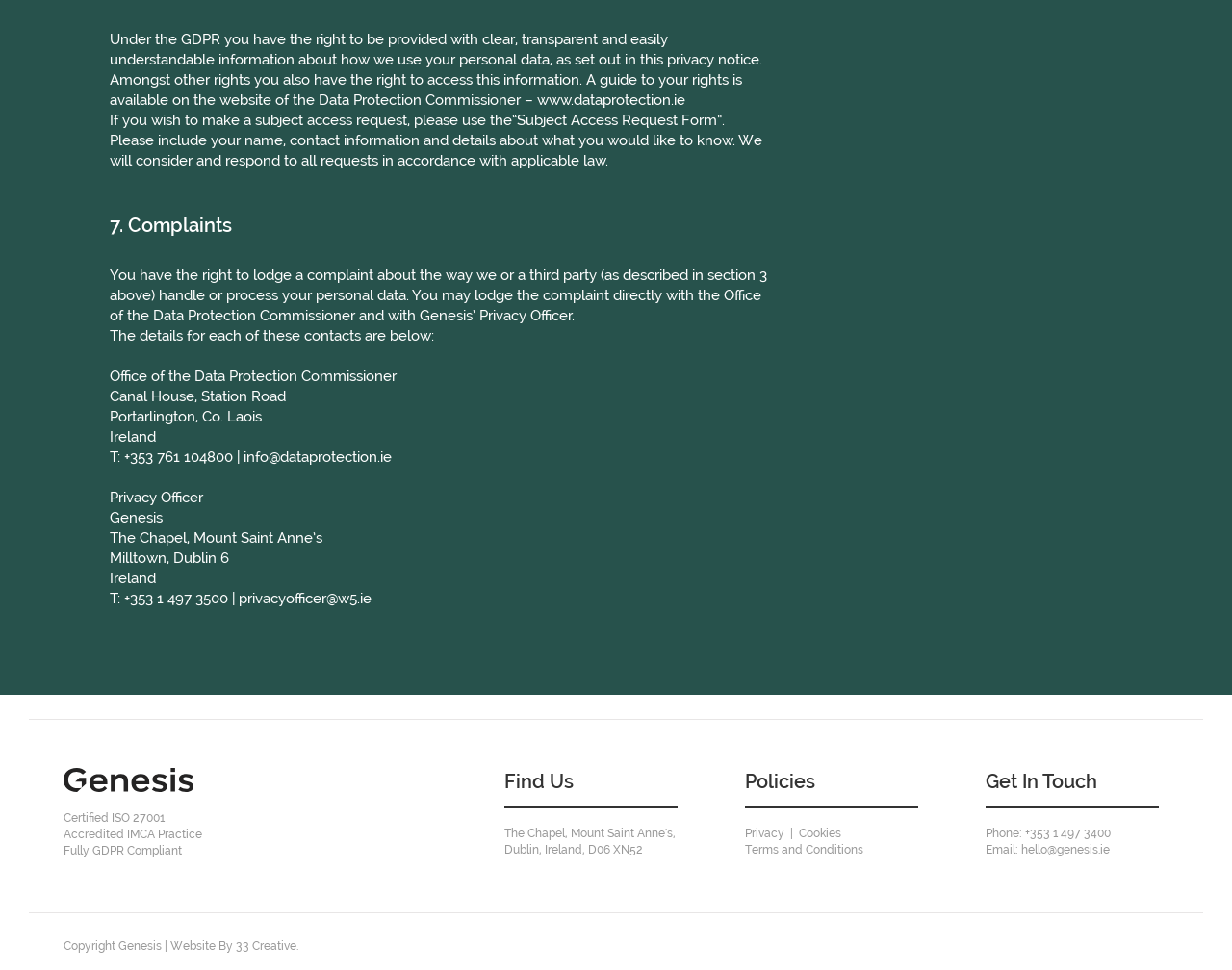Using the webpage screenshot, locate the HTML element that fits the following description and provide its bounding box: "Terms and Conditions".

[0.605, 0.869, 0.701, 0.883]